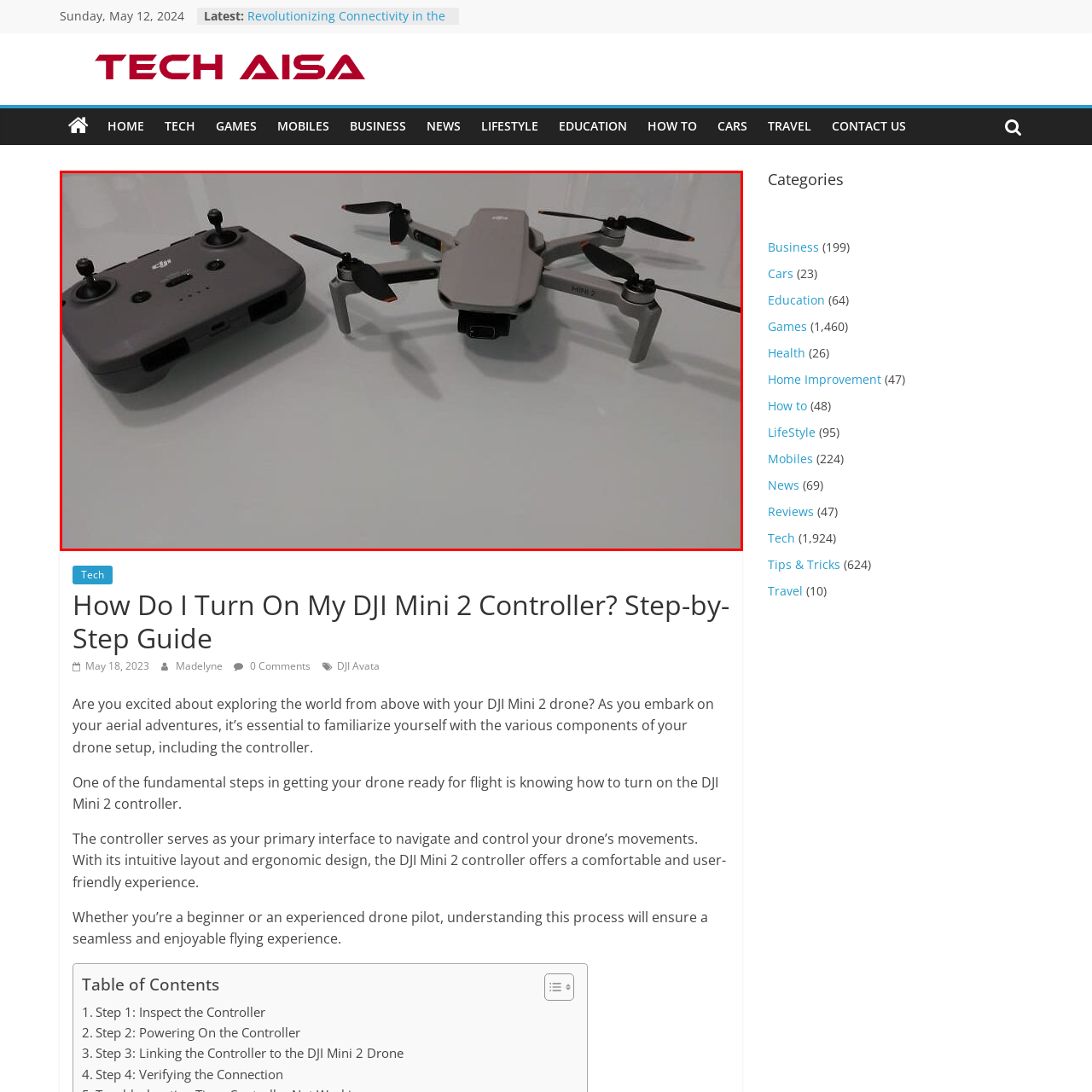What is the surface below the drone and controller?
Look closely at the image marked with a red bounding box and answer the question with as much detail as possible, drawing from the image.

The surface below the drone and controller is a clean, glossy surface, which highlights the sophisticated design elements of these electronic devices and provides a visually appealing background for the setup.